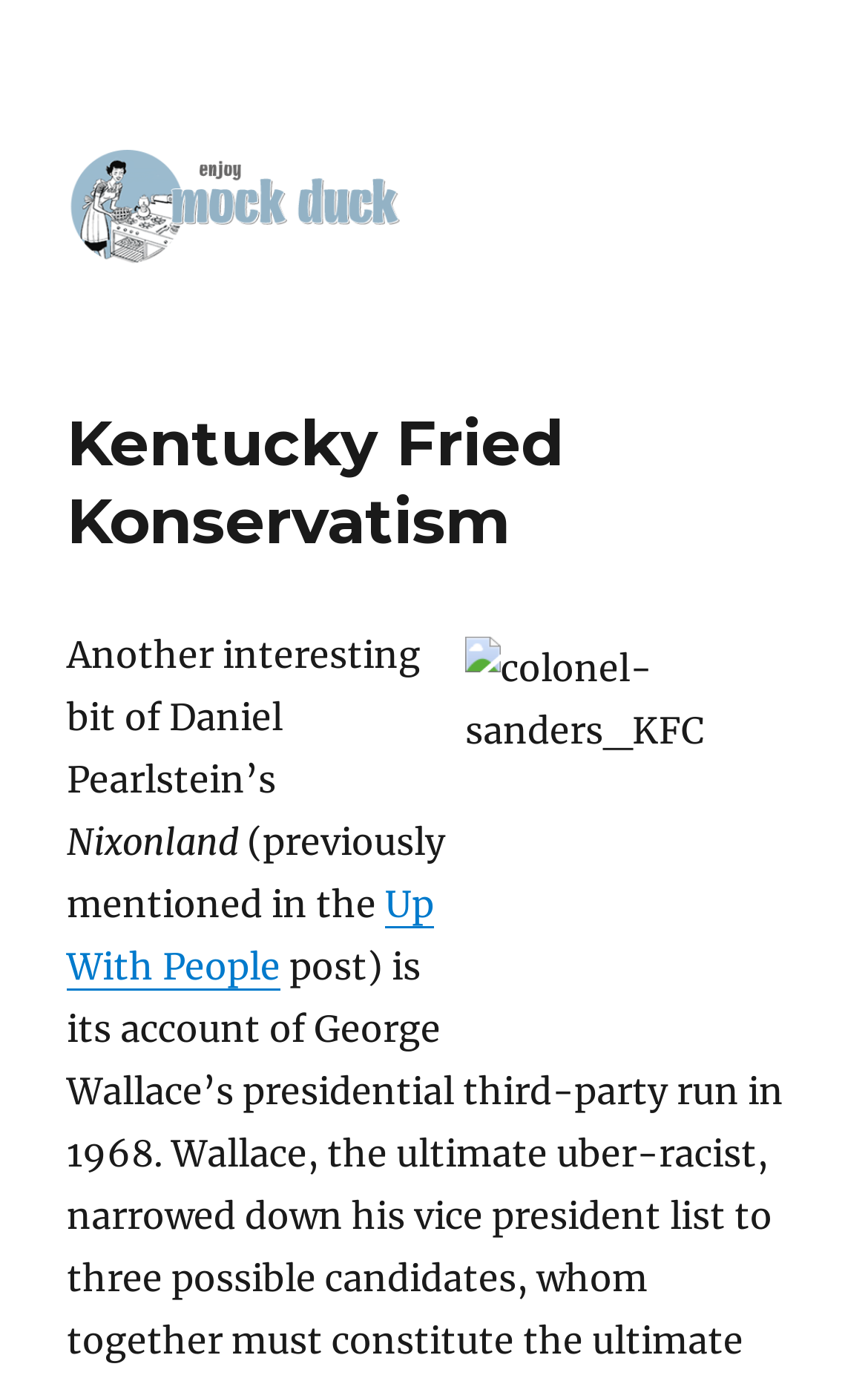Identify the bounding box coordinates for the UI element described as: "Up With People". The coordinates should be provided as four floats between 0 and 1: [left, top, right, bottom].

[0.077, 0.638, 0.5, 0.715]